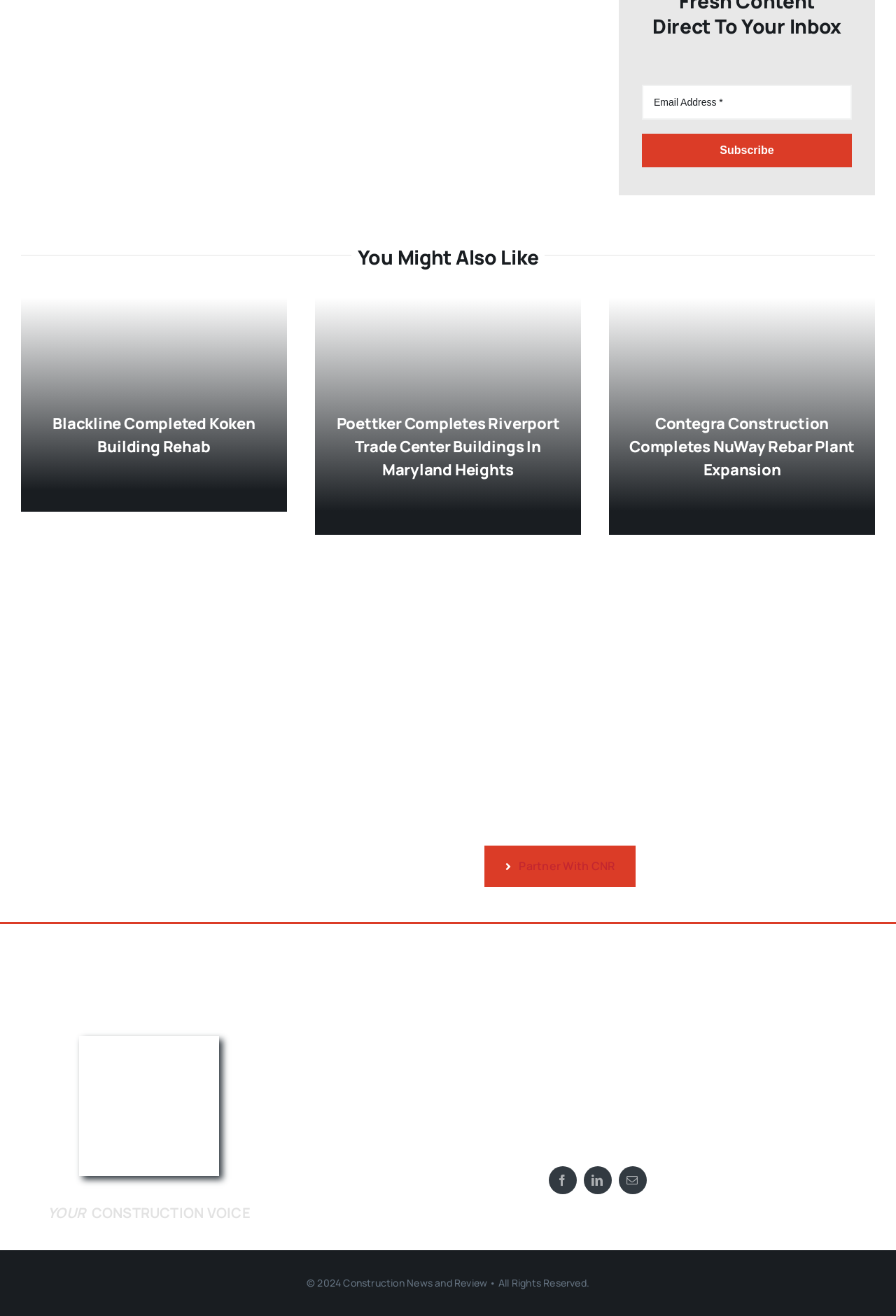What is the name of the magazine?
Can you provide an in-depth and detailed response to the question?

The name 'CNR Magazine' is mentioned in the text 'Join CNR Magazine today as a Content Partner', indicating that CNR Magazine is the name of the magazine.